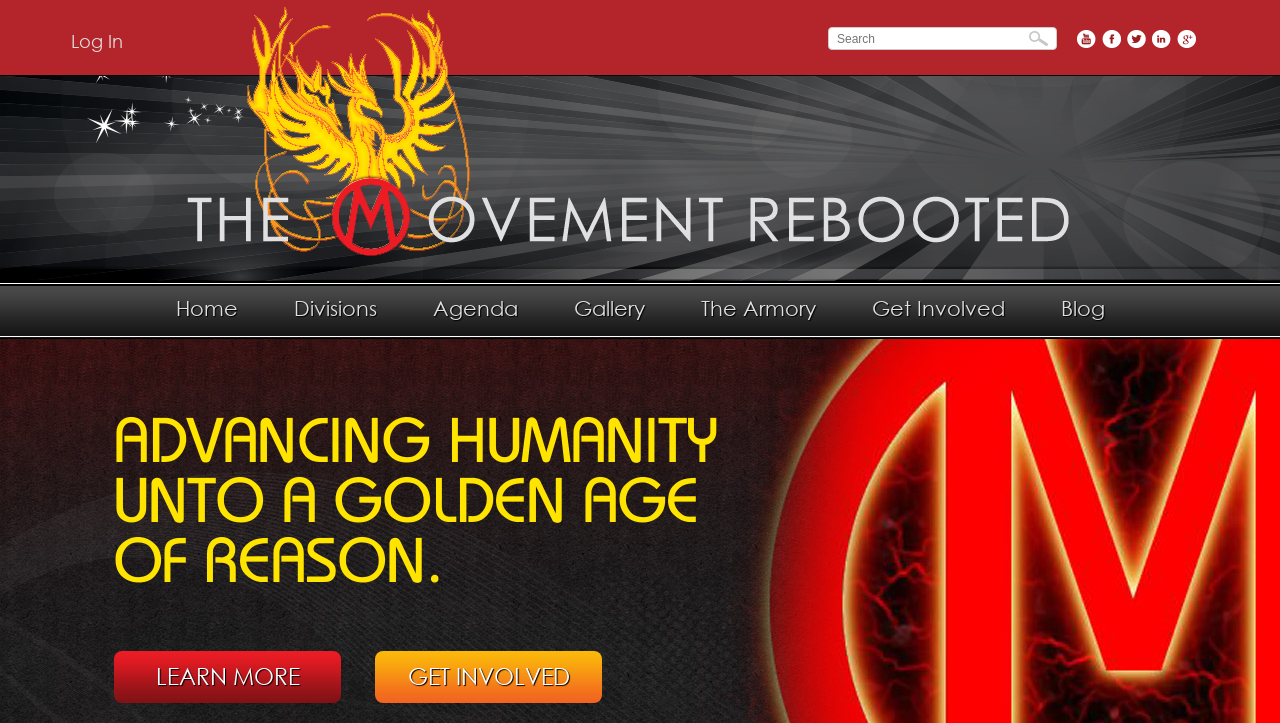How many images are in the social media links section?
Answer the question based on the image using a single word or a brief phrase.

5